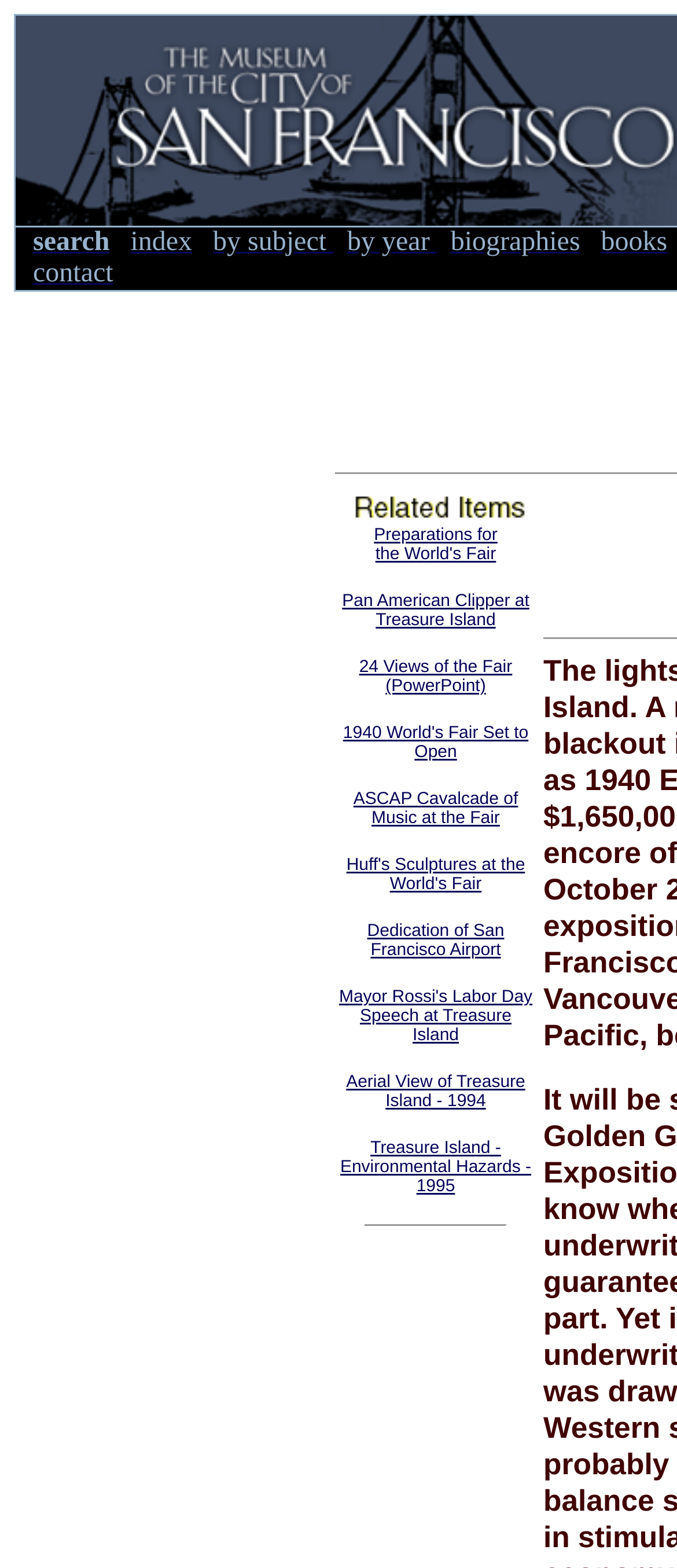Is there a search function on this webpage?
Using the screenshot, give a one-word or short phrase answer.

Yes